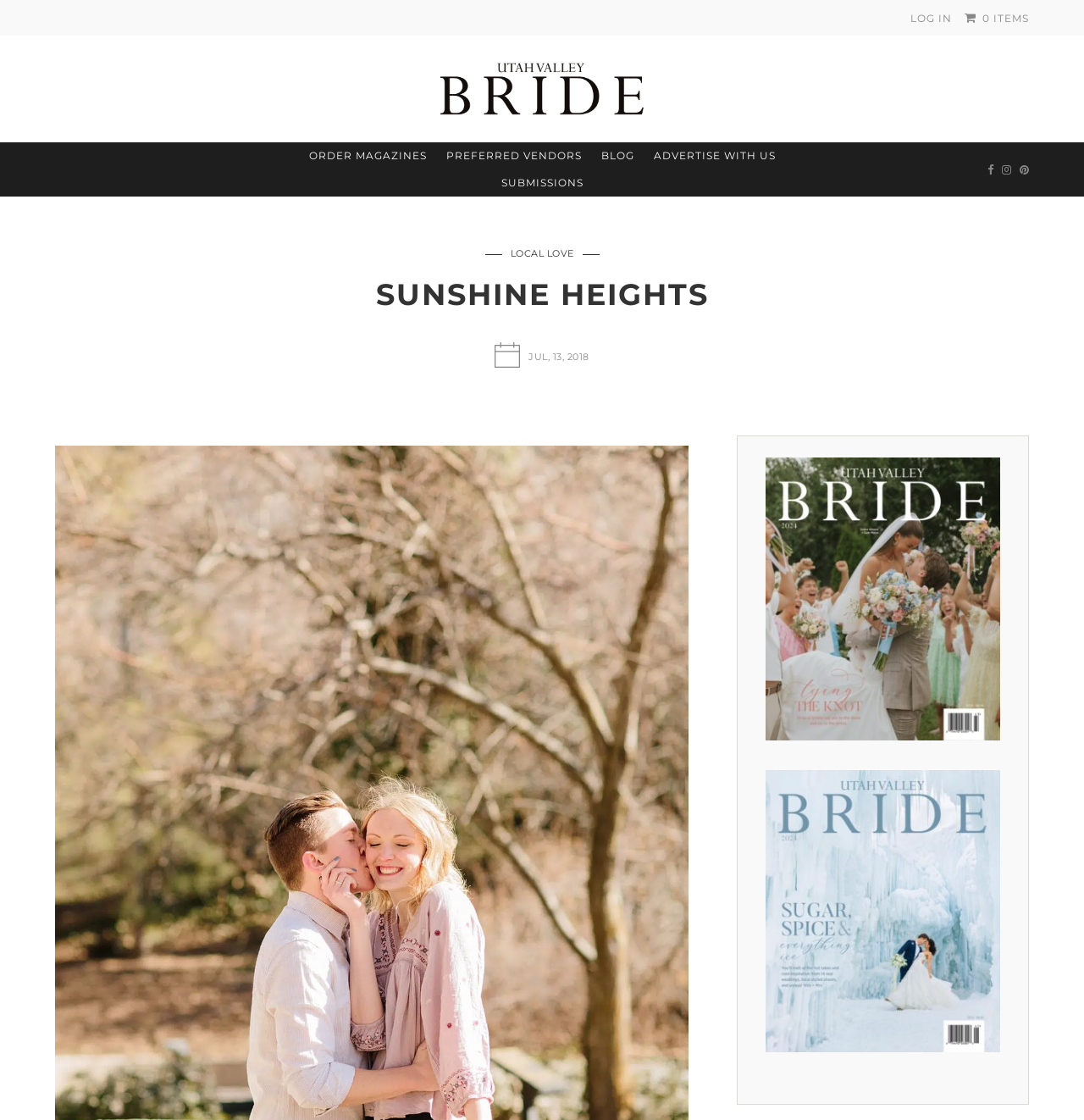For the element described, predict the bounding box coordinates as (top-left x, top-left y, bottom-right x, bottom-right y). All values should be between 0 and 1. Element description: Submissions

[0.454, 0.152, 0.546, 0.176]